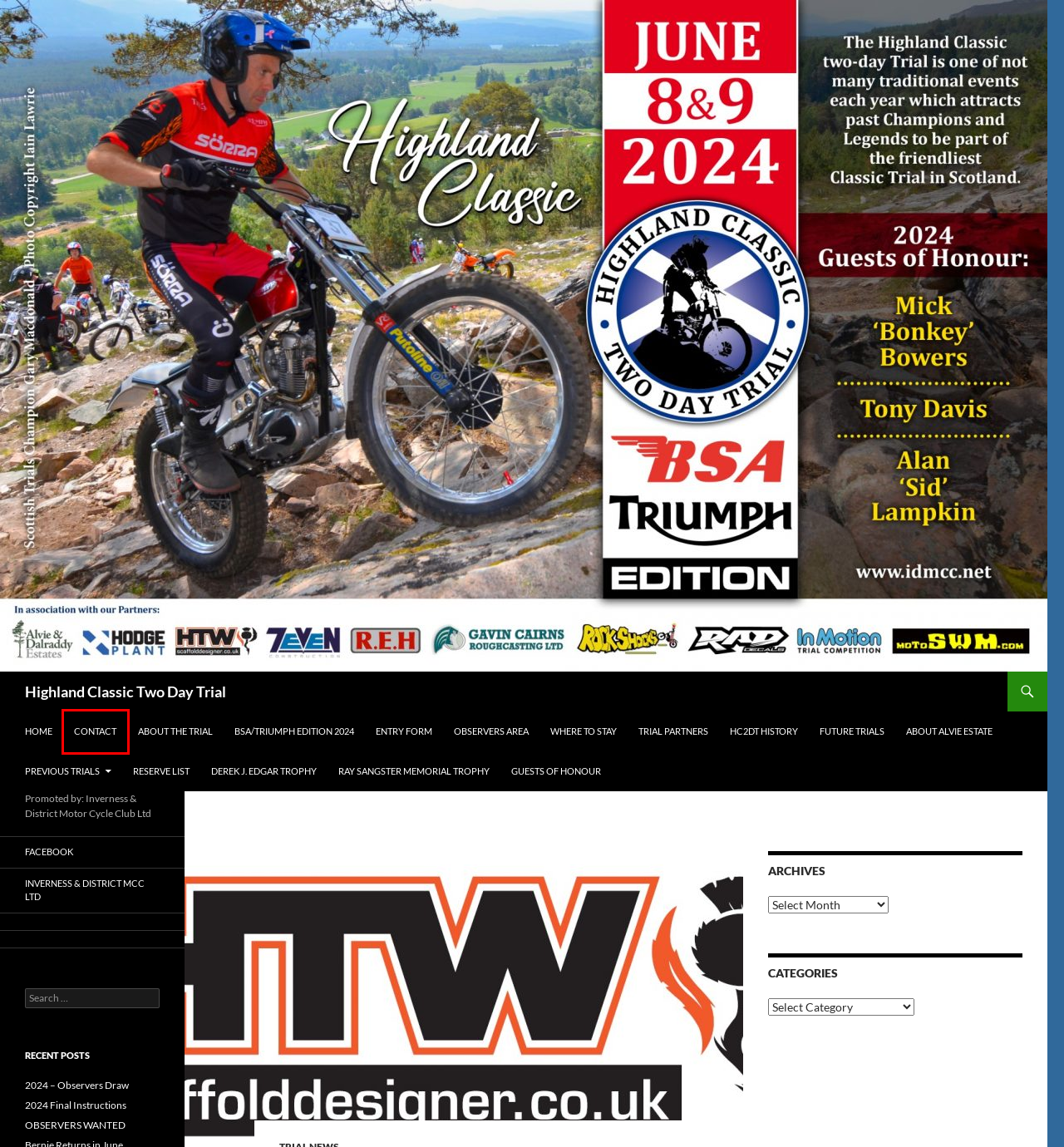Observe the provided screenshot of a webpage that has a red rectangle bounding box. Determine the webpage description that best matches the new webpage after clicking the element inside the red bounding box. Here are the candidates:
A. HC2DT History | Highland Classic Two Day Trial
B. Entry Form | Highland Classic Two Day Trial
C. Contact | Highland Classic Two Day Trial
D. Reserve List | Highland Classic Two Day Trial
E. 2024 Final Instructions | Highland Classic Two Day Trial
F. BSA/TRIUMPH EDITION 2024 | Highland Classic Two Day Trial
G. Guests of Honour | Highland Classic Two Day Trial
H. Where to Stay | Highland Classic Two Day Trial

C